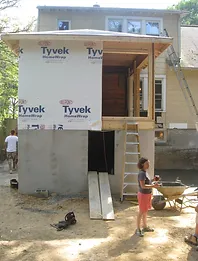What is the material covering the exterior of the structure?
Refer to the image and provide a thorough answer to the question.

The exterior of the structure is covered with Tyvek, a weather-resistant barrier commonly used in building projects, indicating the focus on durability and protection during the construction process.